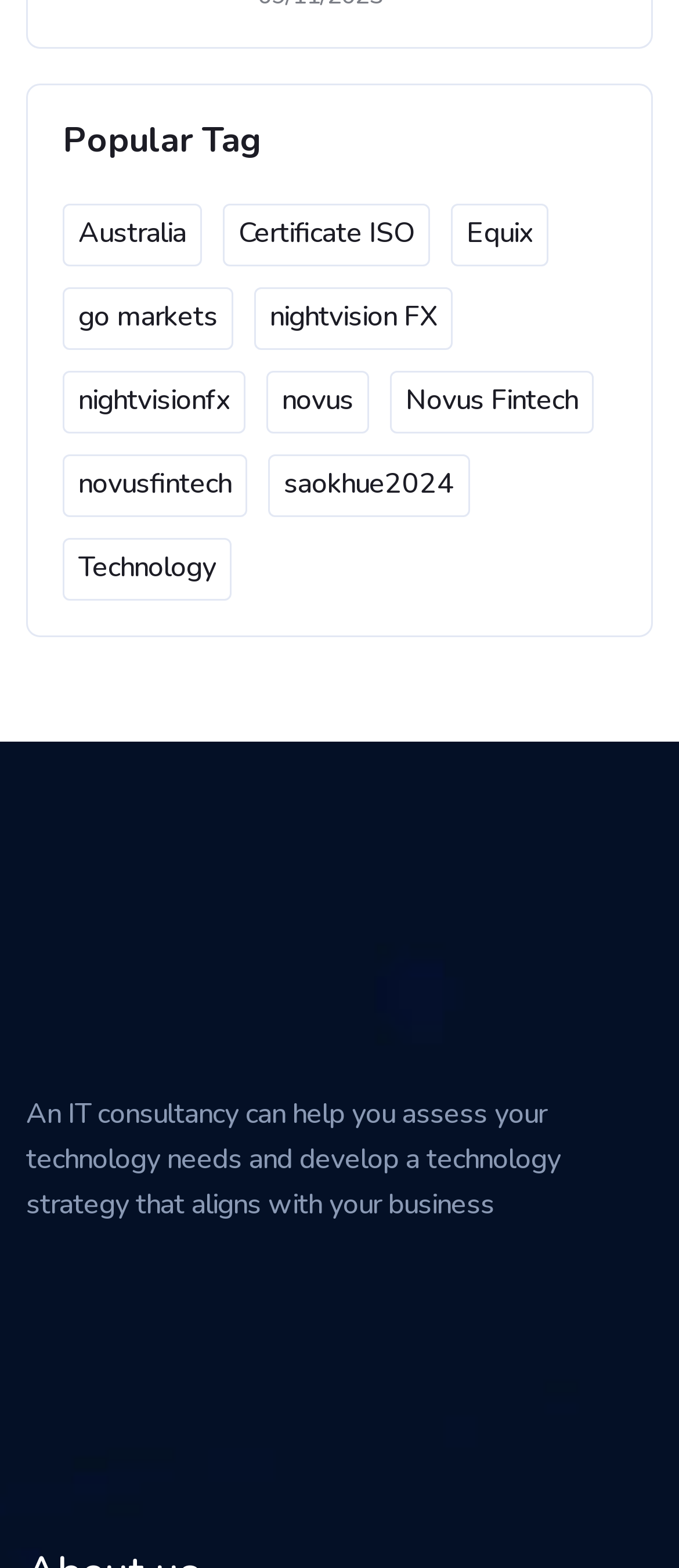Locate the bounding box coordinates of the element that should be clicked to execute the following instruction: "Click on the 'Australia' link".

[0.092, 0.13, 0.297, 0.17]